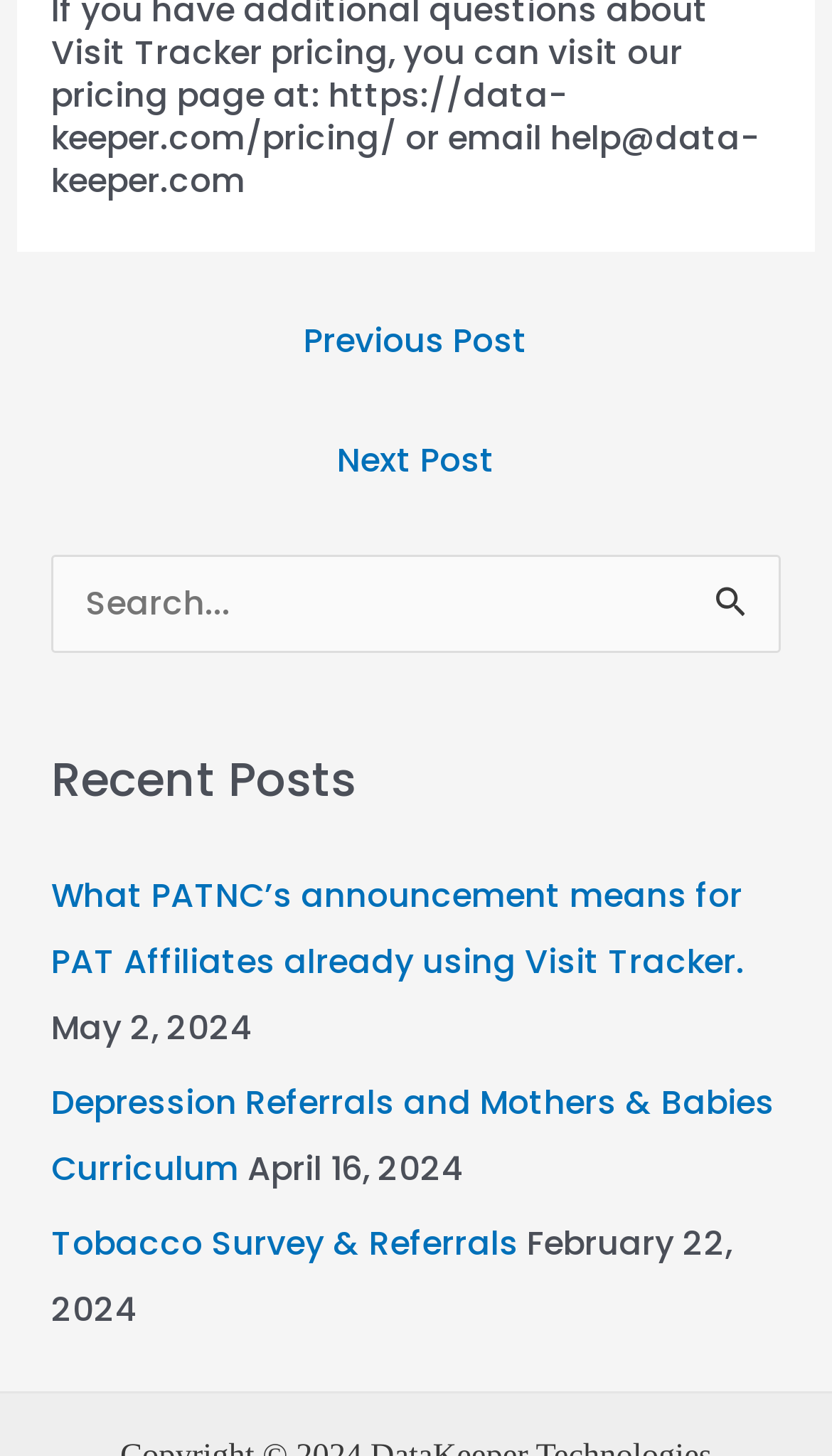Please respond to the question using a single word or phrase:
What is the function of the button with a magnifying glass icon?

Search Submit